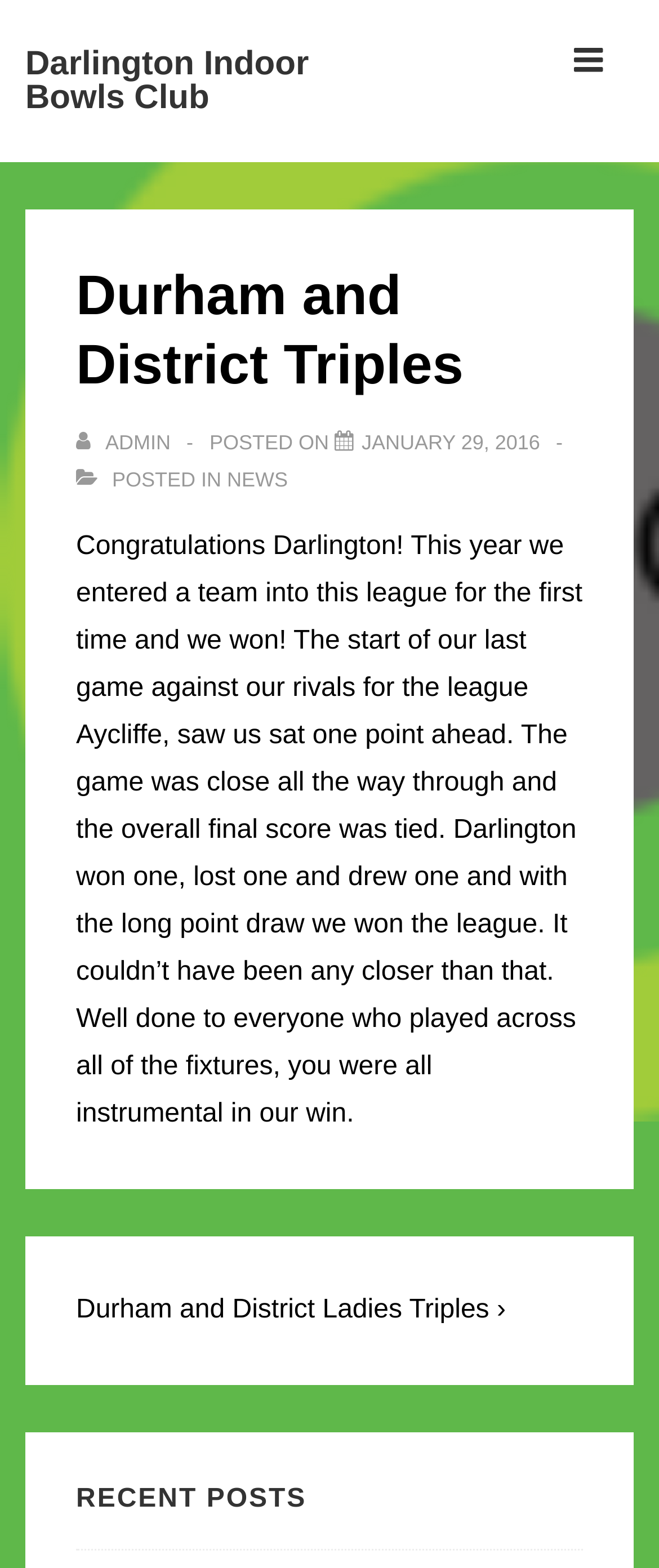Provide a thorough description of the webpage's content and layout.

The webpage is about Durham and District Triples, specifically related to Darlington Indoor Bowls Club. At the top, there is a link to the club's homepage. Below it, there is a main navigation section with a button labeled "MENU" on the right side. 

The main content area is divided into two sections. The top section has an article with a heading "Durham and District Triples" followed by a link to view all posts by the author, "admin". Below this, there is a paragraph of text congratulating Darlington on winning the league, with details about the final game against Aycliffe. 

On the bottom left, there is a post navigation section with a link to the next post, "Durham and District Ladies Triples". Above this, there is a heading "RECENT POSTS".